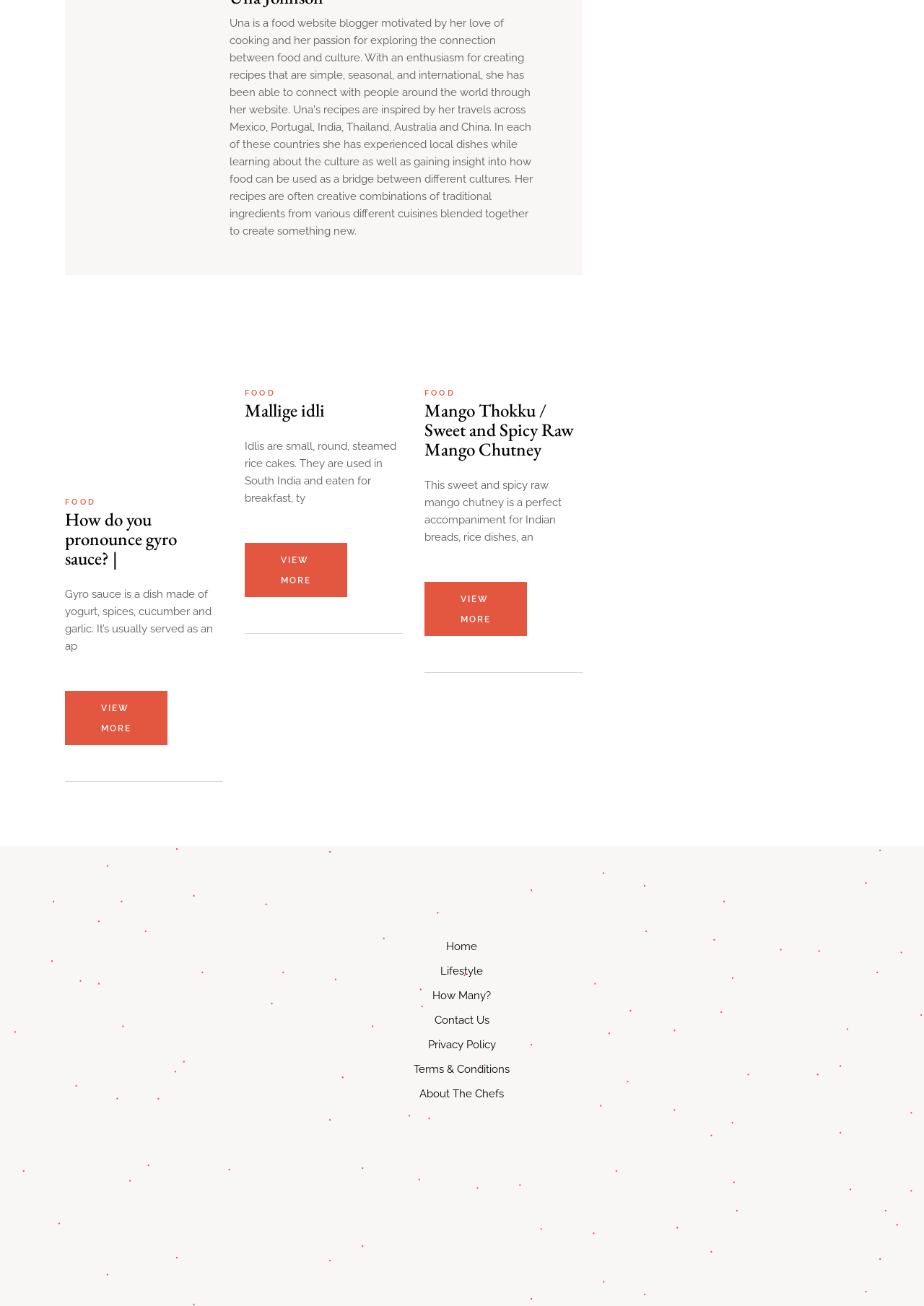Provide a one-word or one-phrase answer to the question:
How many articles are on this webpage?

3